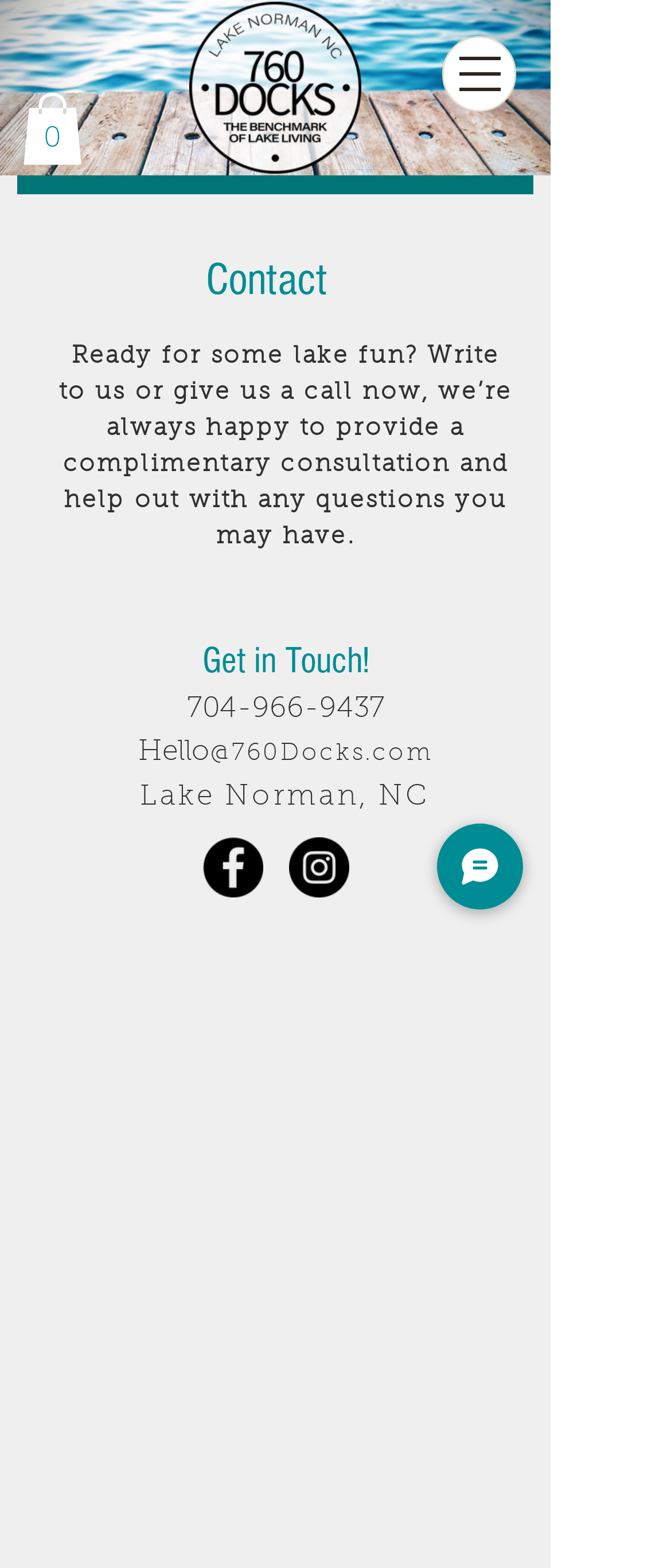Use one word or a short phrase to answer the question provided: 
What is the email address to contact?

@760Docks.com